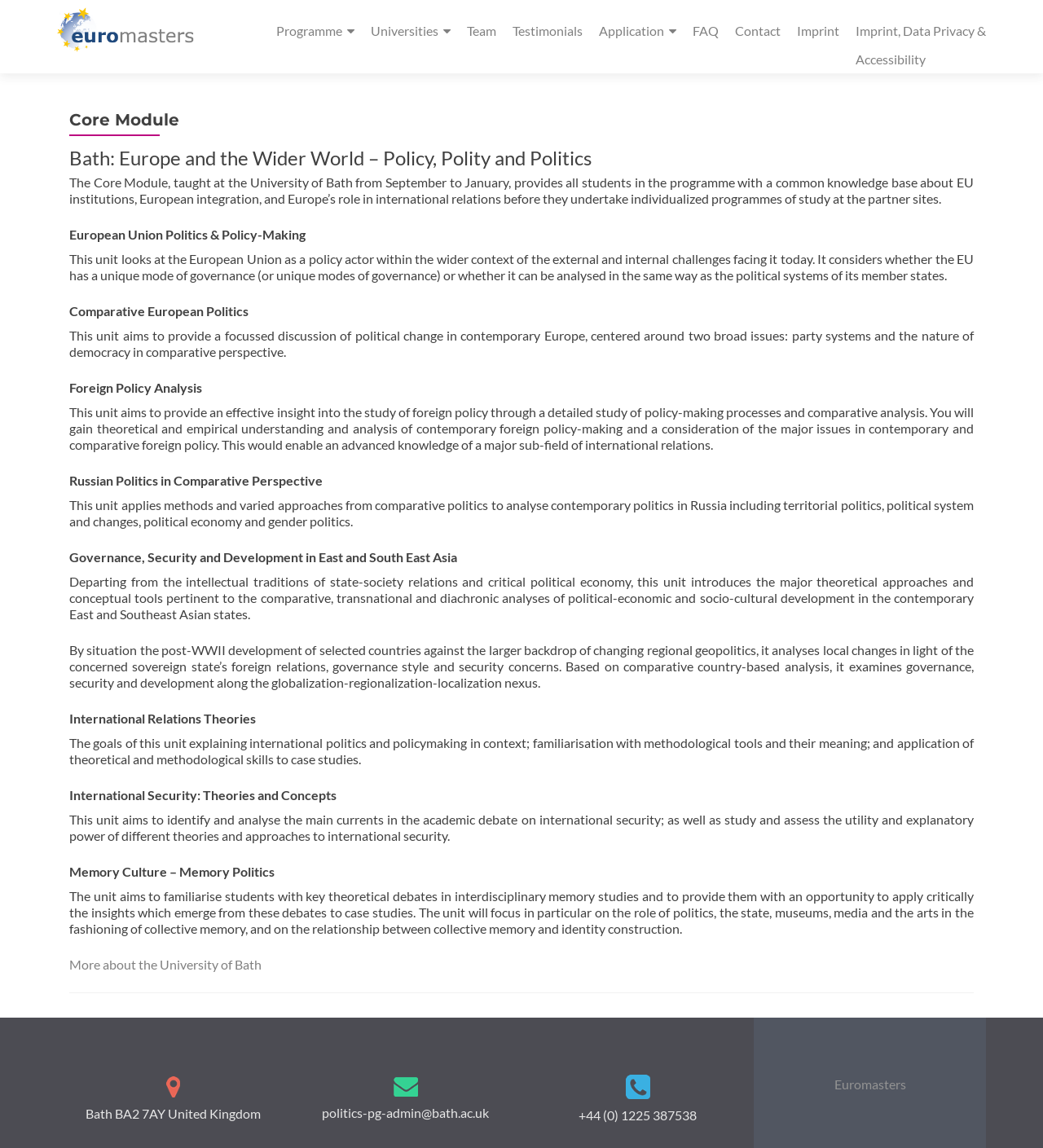Identify the bounding box of the UI element that matches this description: "+44 (0) 1225 387538".

[0.555, 0.964, 0.668, 0.978]